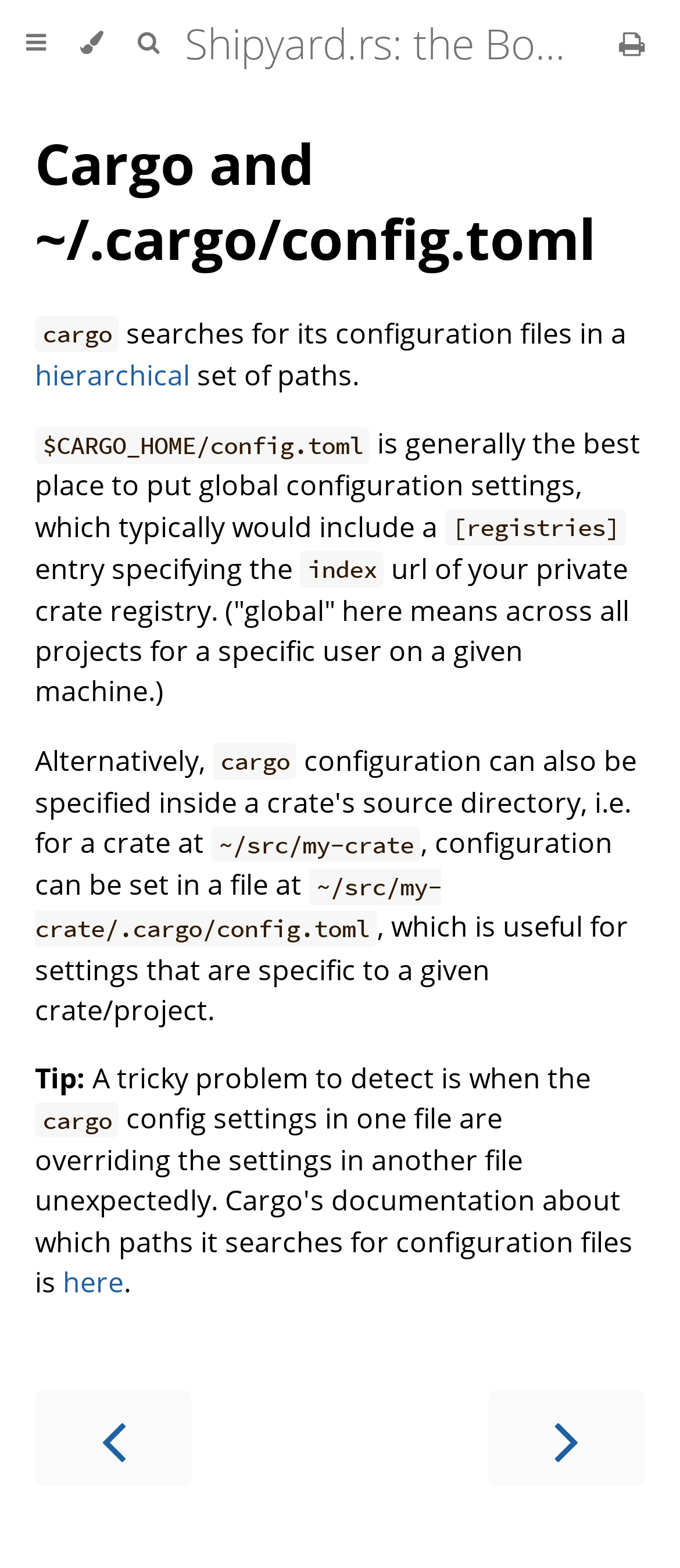Determine the bounding box coordinates of the clickable region to execute the instruction: "Toggle Table of Contents". The coordinates should be four float numbers between 0 and 1, denoted as [left, top, right, bottom].

[0.013, 0.0, 0.092, 0.056]